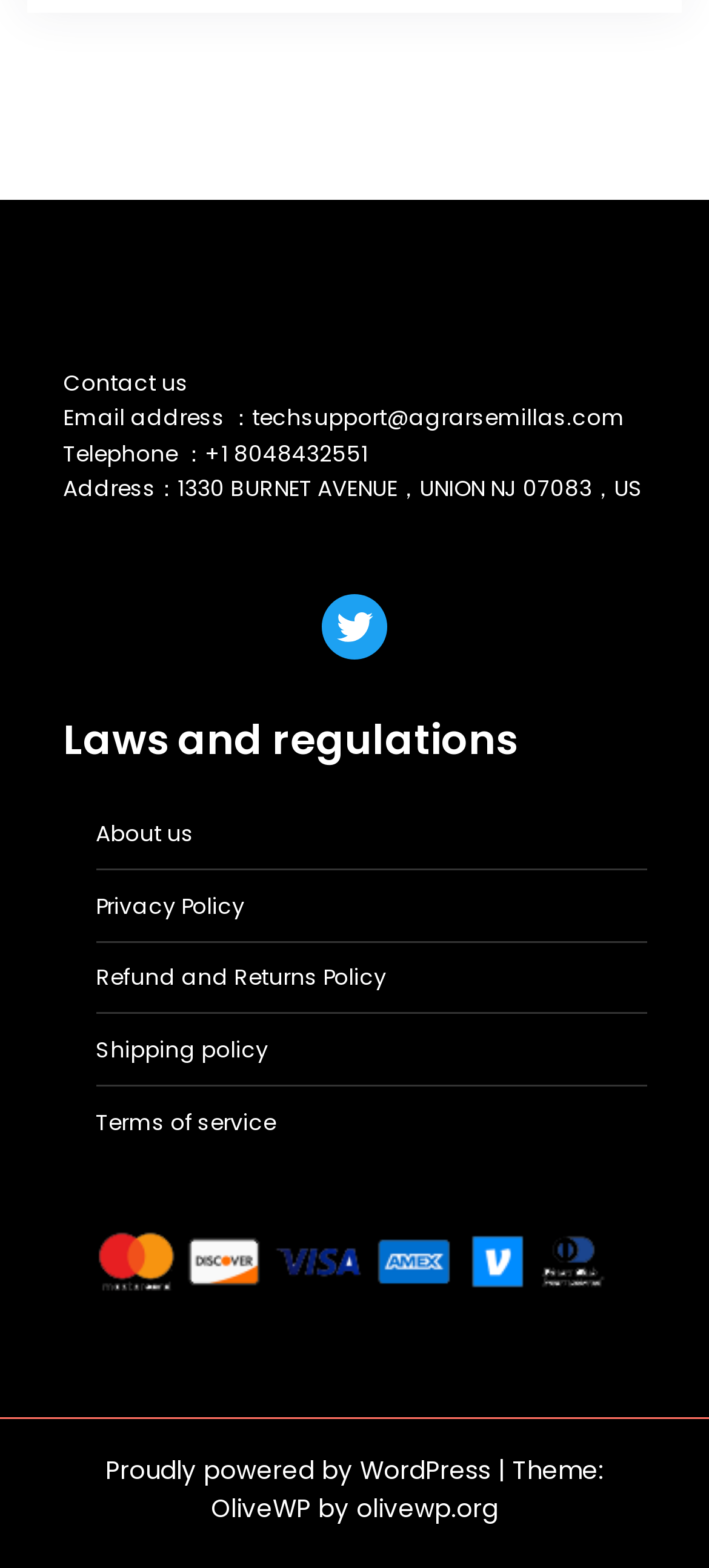Given the element description, predict the bounding box coordinates in the format (top-left x, top-left y, bottom-right x, bottom-right y). Make sure all values are between 0 and 1. Here is the element description: About us

[0.135, 0.521, 0.273, 0.541]